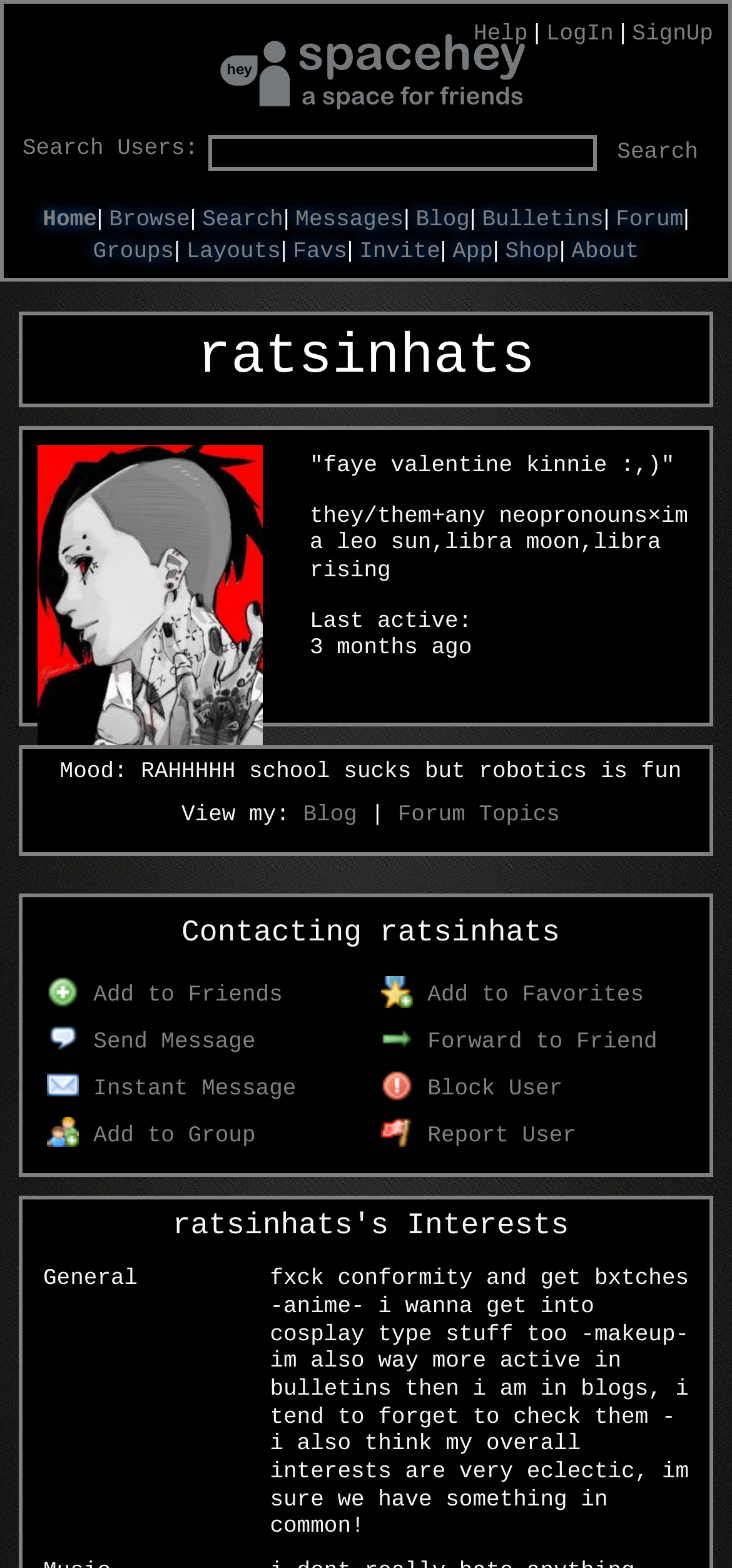Provide a short answer to the following question with just one word or phrase: What is the user's mood?

RAHHHHH school sucks but robotics is fun